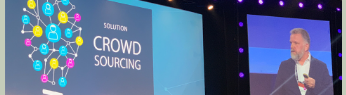What is the atmosphere of the event?
Refer to the image and respond with a one-word or short-phrase answer.

Professional and innovative